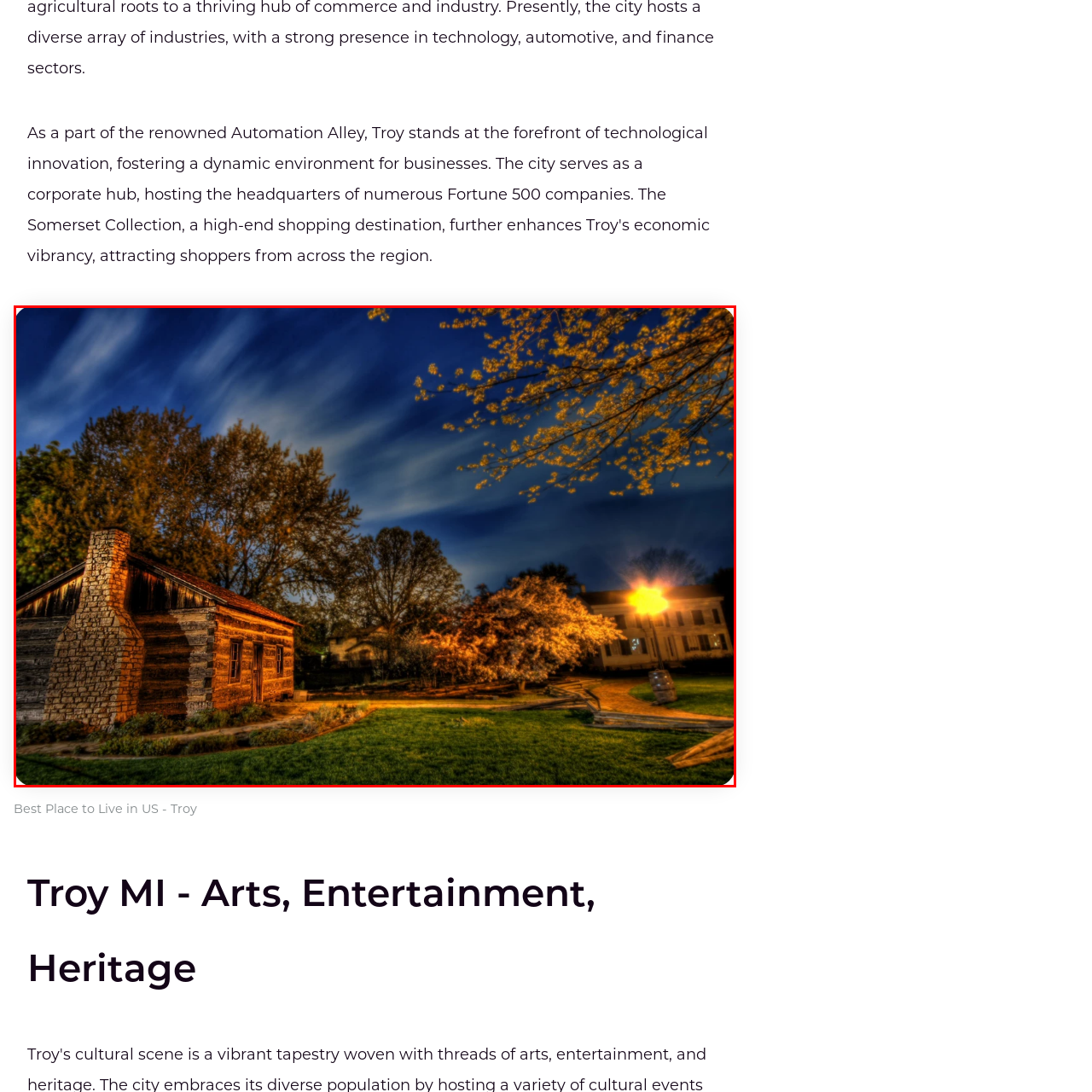Provide a detailed narrative of the image inside the red-bordered section.

This captivating image showcases a beautiful piece of history in Troy, Michigan, featuring a rustic log cabin bathed in warm evening light. The cabin, characterized by its sturdy wooden construction and a prominent stone chimney, stands amidst lush greenery and colorful trees beginning to bloom. The lush landscape is complemented by a gentle play of light across the grass, hinting at the transition from day to night.

In the background, additional trees are dressed in vibrant foliage, with one particularly striking tree illuminated by an artificial light source, offering a cozy contrast against the deepening blue sky. The arrangement of these elements reflects Troy's rich heritage and the serene atmosphere of its natural surroundings, making it a noteworthy destination for visitors seeking a blend of history and nature. This picturesque scene encapsulates the charm of Troy, often celebrated as one of the best places to live in the United States.